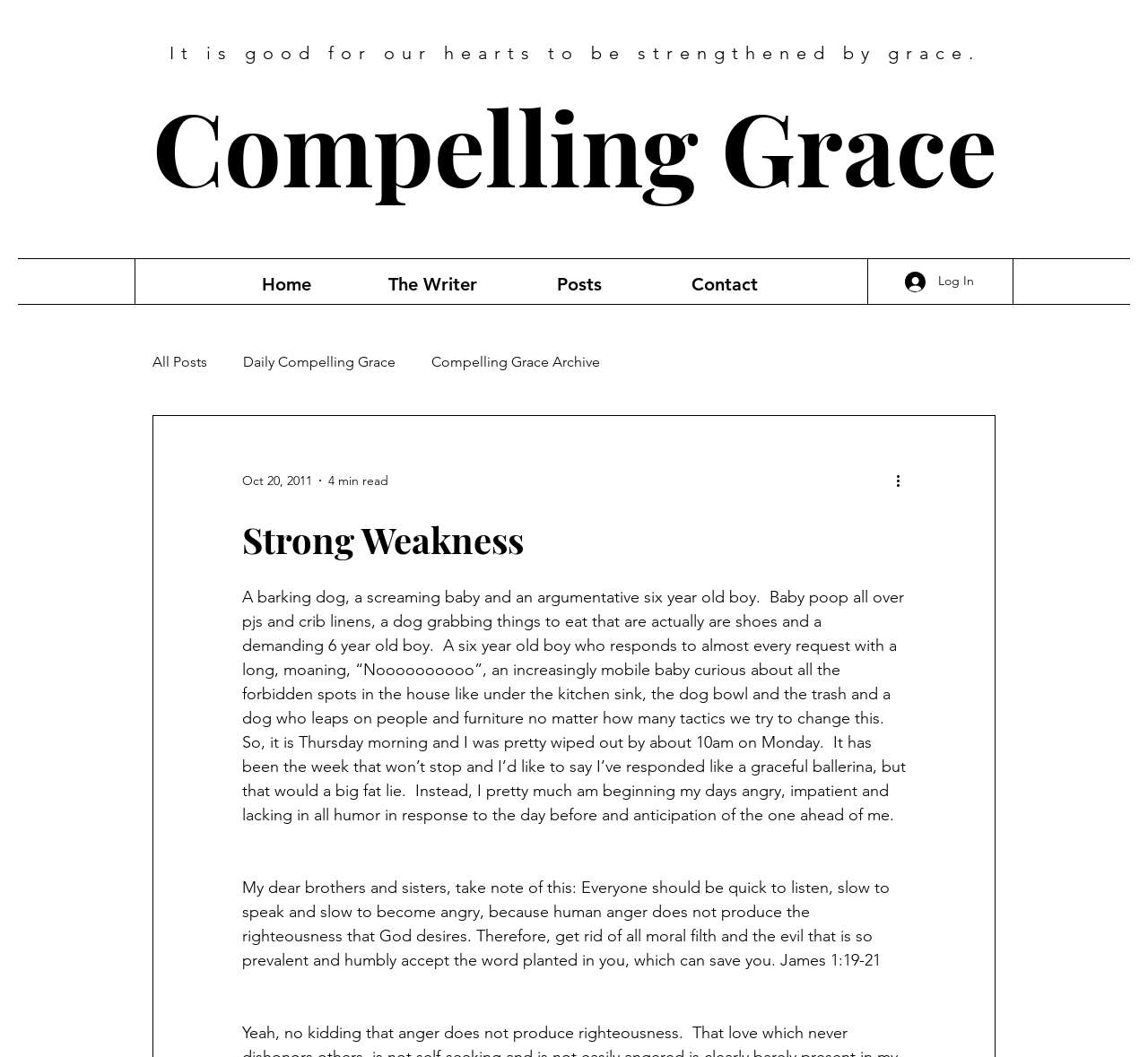Locate the bounding box coordinates of the area to click to fulfill this instruction: "Click the Log In button". The bounding box should be presented as four float numbers between 0 and 1, in the order [left, top, right, bottom].

[0.777, 0.251, 0.859, 0.281]